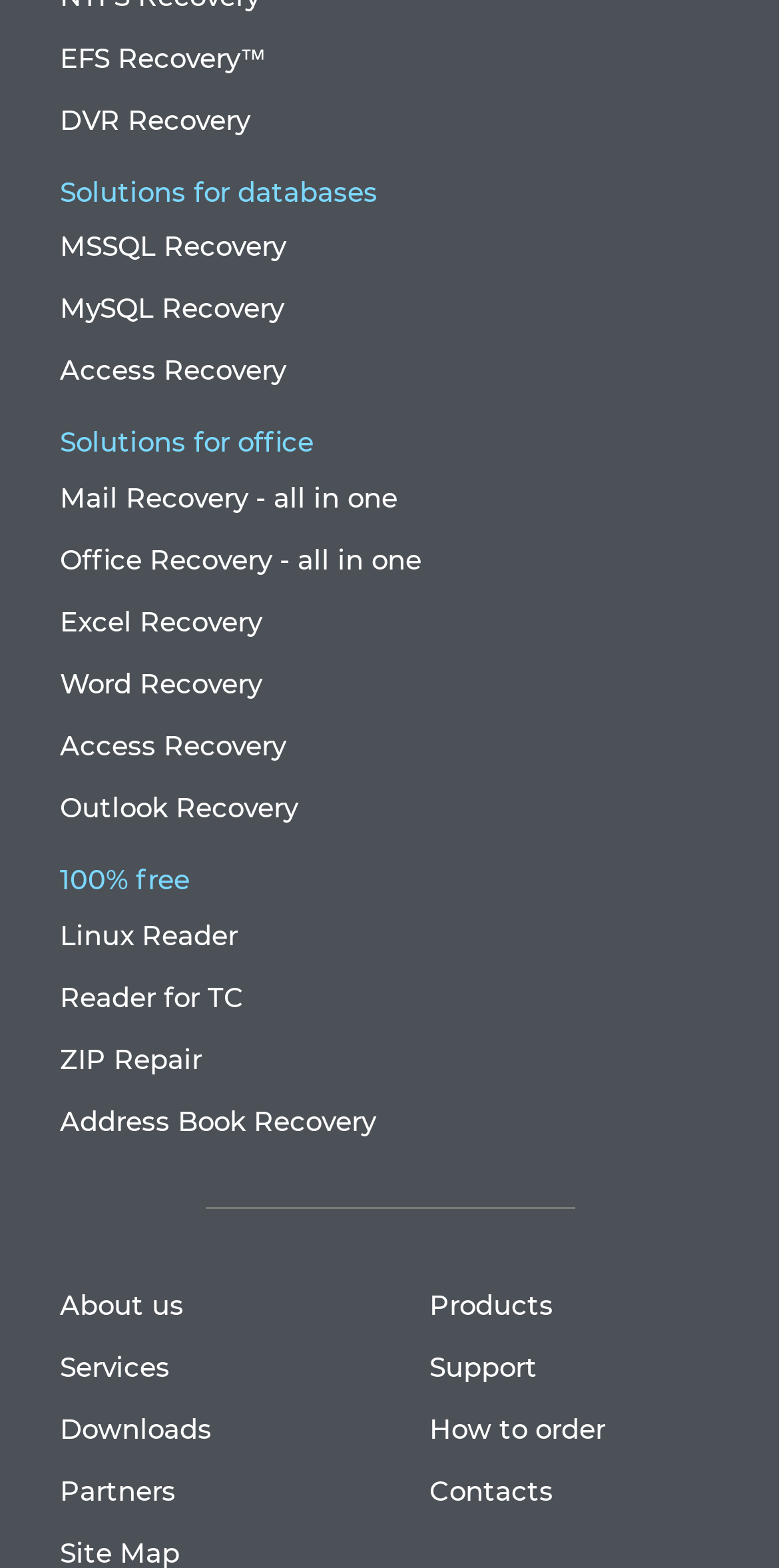What type of software is 'Linux Reader'?
Answer the question with a single word or phrase derived from the image.

Data recovery software